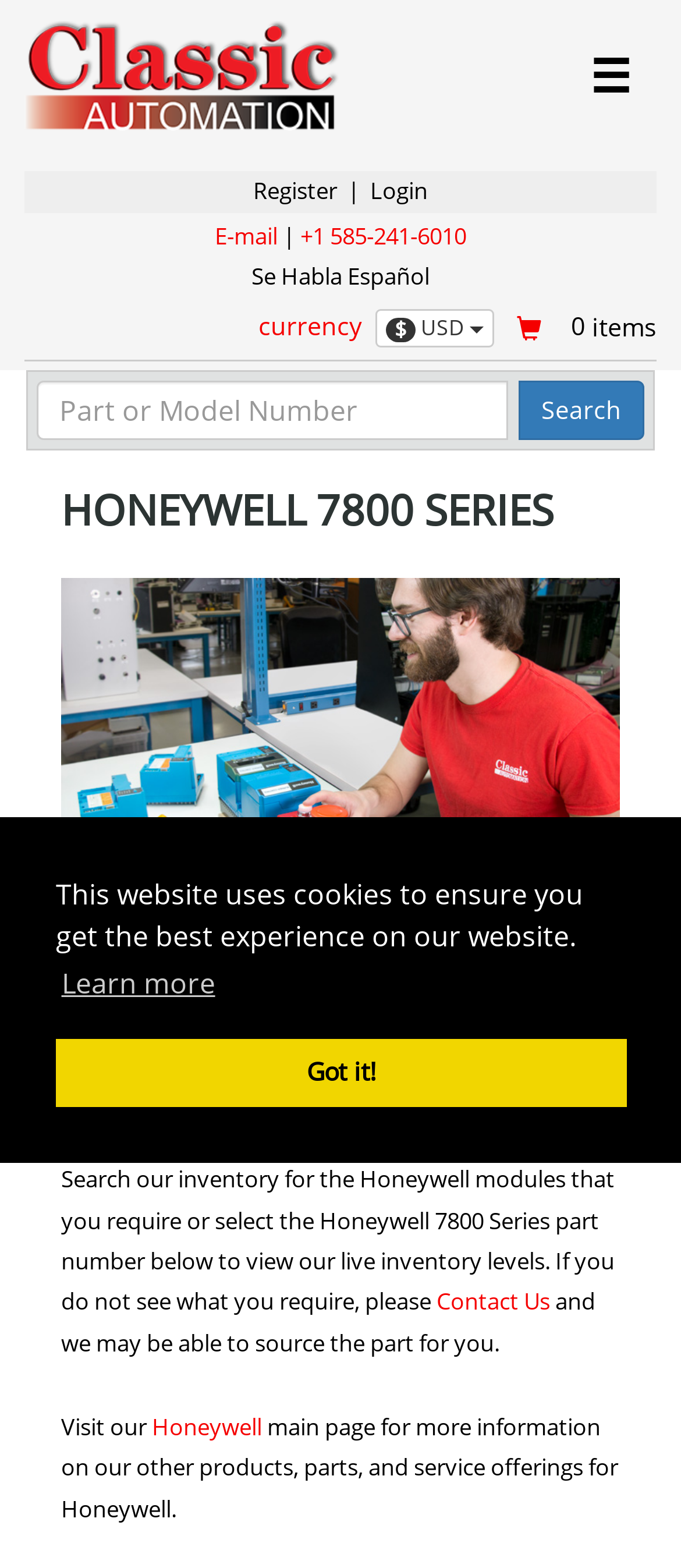Locate the bounding box coordinates of the clickable region to complete the following instruction: "Toggle navigation."

[0.867, 0.022, 0.926, 0.1]